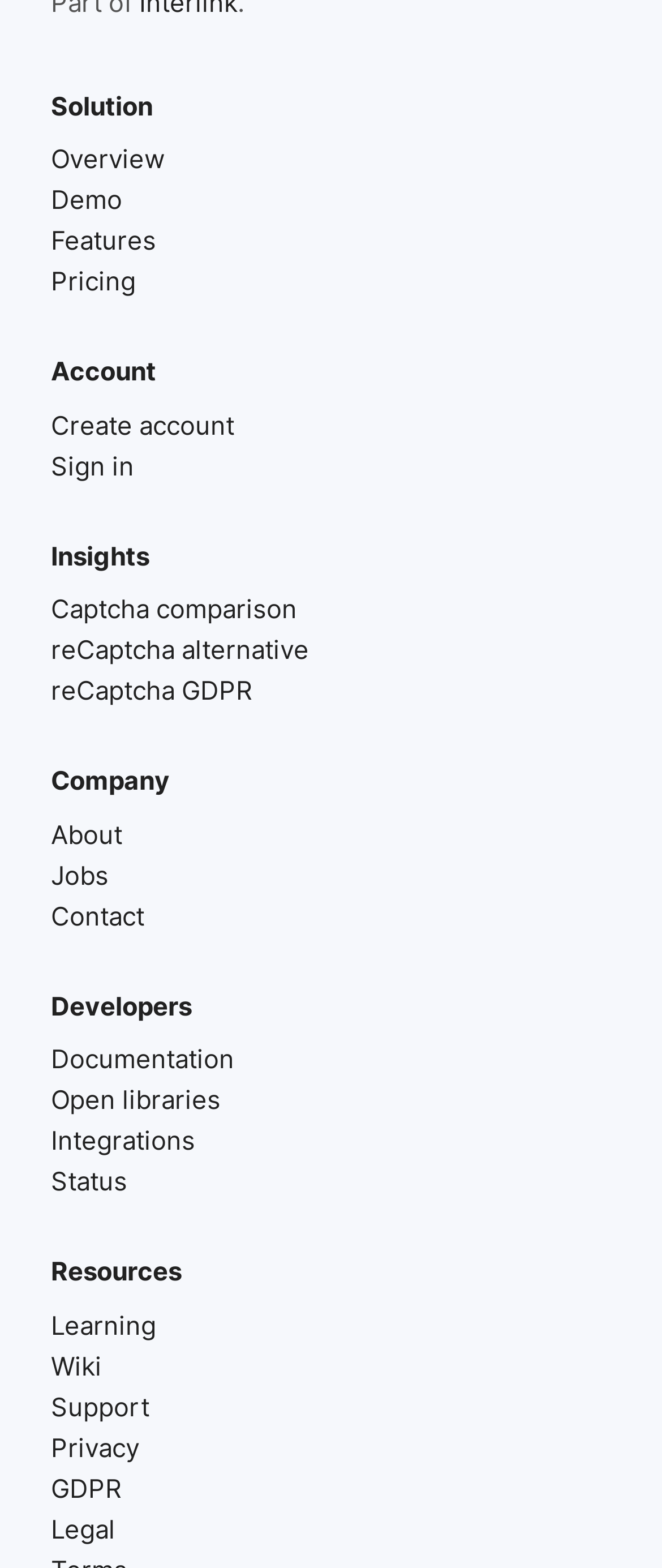Determine the coordinates of the bounding box that should be clicked to complete the instruction: "Create an account". The coordinates should be represented by four float numbers between 0 and 1: [left, top, right, bottom].

[0.077, 0.258, 0.923, 0.284]